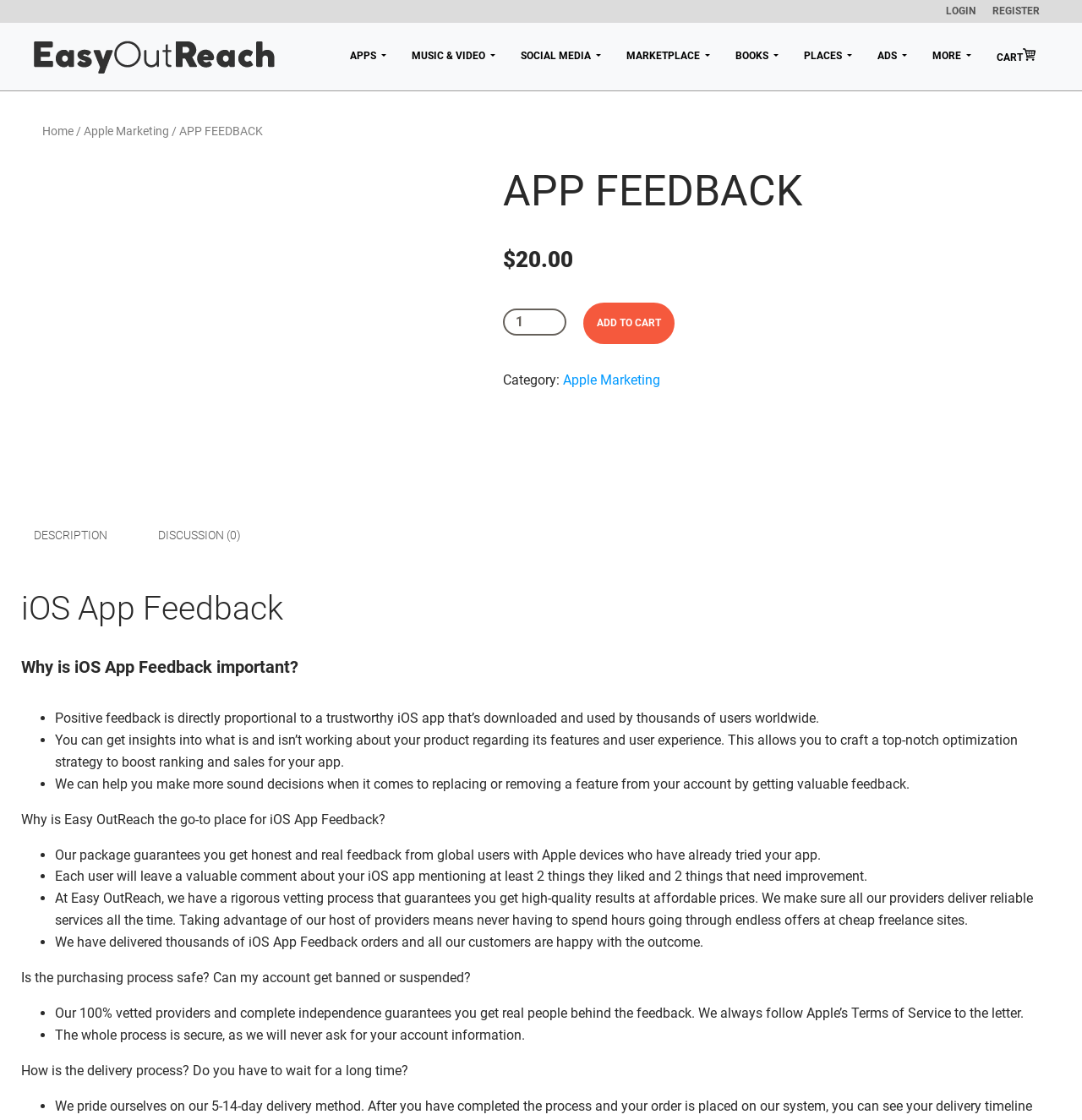Using the webpage screenshot, locate the HTML element that fits the following description and provide its bounding box: "Register".

[0.913, 0.002, 0.965, 0.019]